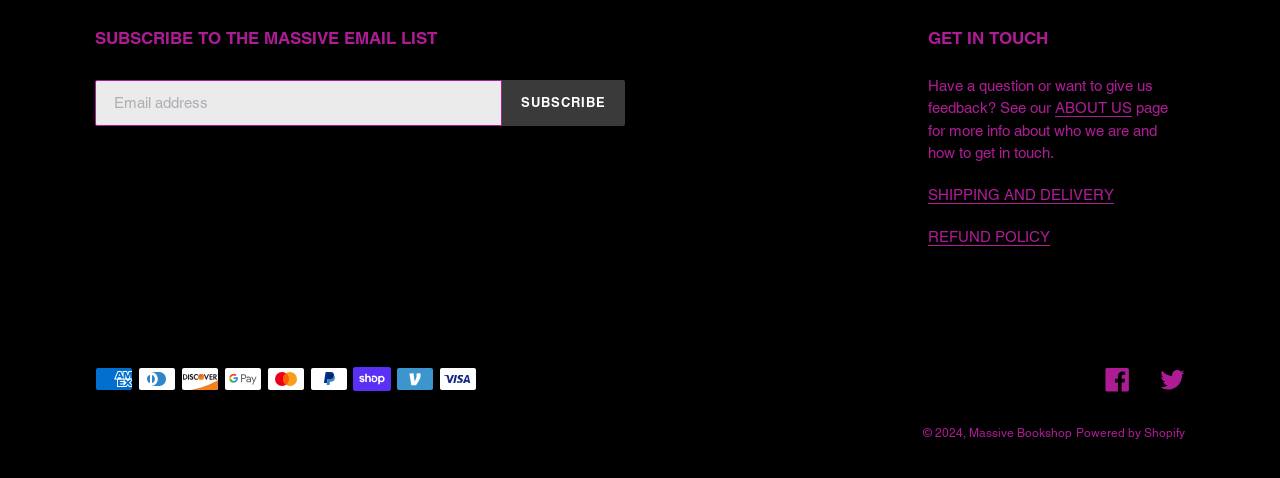Locate the bounding box of the UI element described by: "ABOUT US" in the given webpage screenshot.

[0.824, 0.208, 0.884, 0.246]